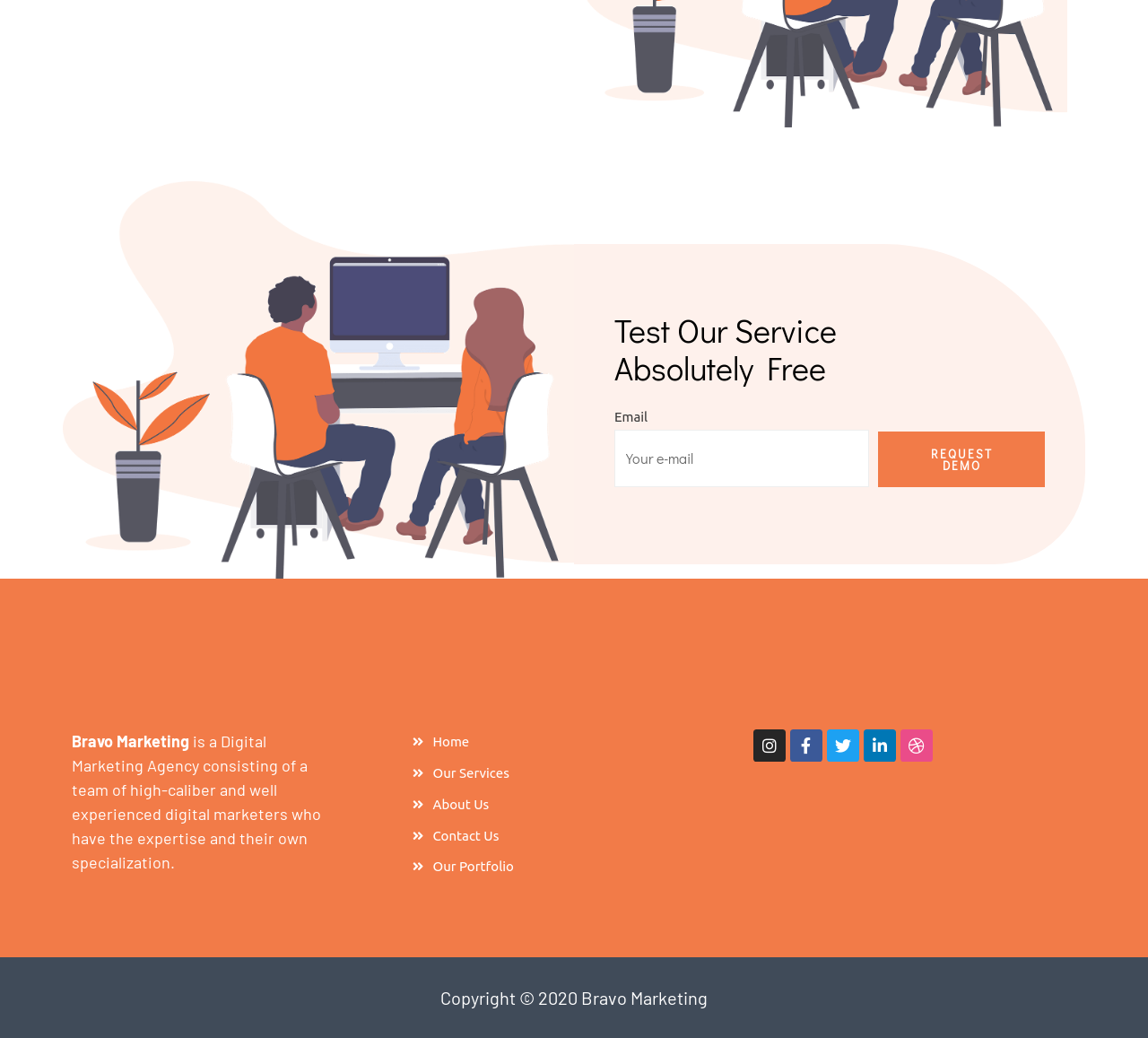Locate the bounding box coordinates of the element that needs to be clicked to carry out the instruction: "Enter email address". The coordinates should be given as four float numbers ranging from 0 to 1, i.e., [left, top, right, bottom].

[0.535, 0.414, 0.757, 0.47]